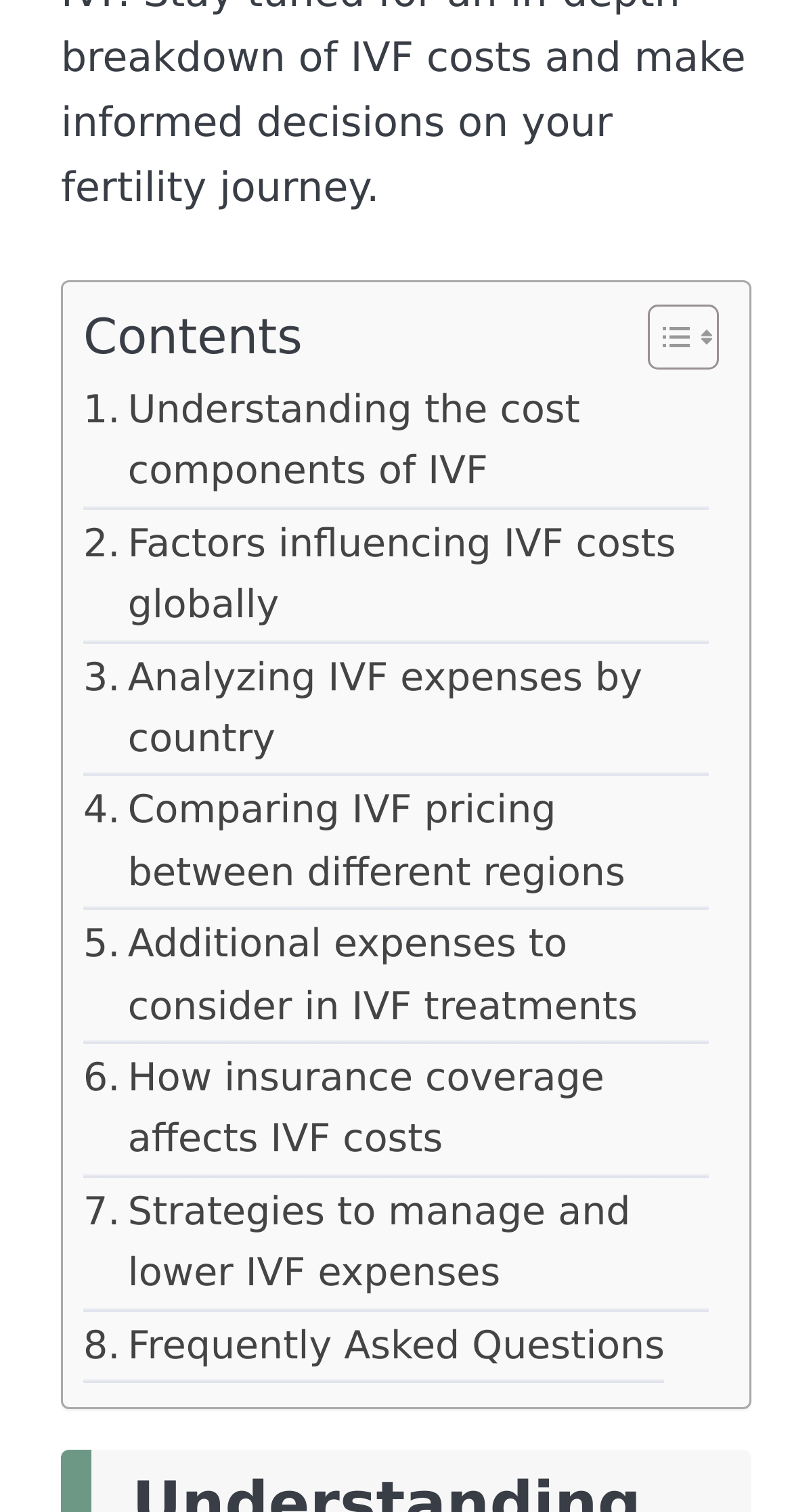Answer the following in one word or a short phrase: 
What is the first topic in the table of contents?

Understanding the cost components of IVF